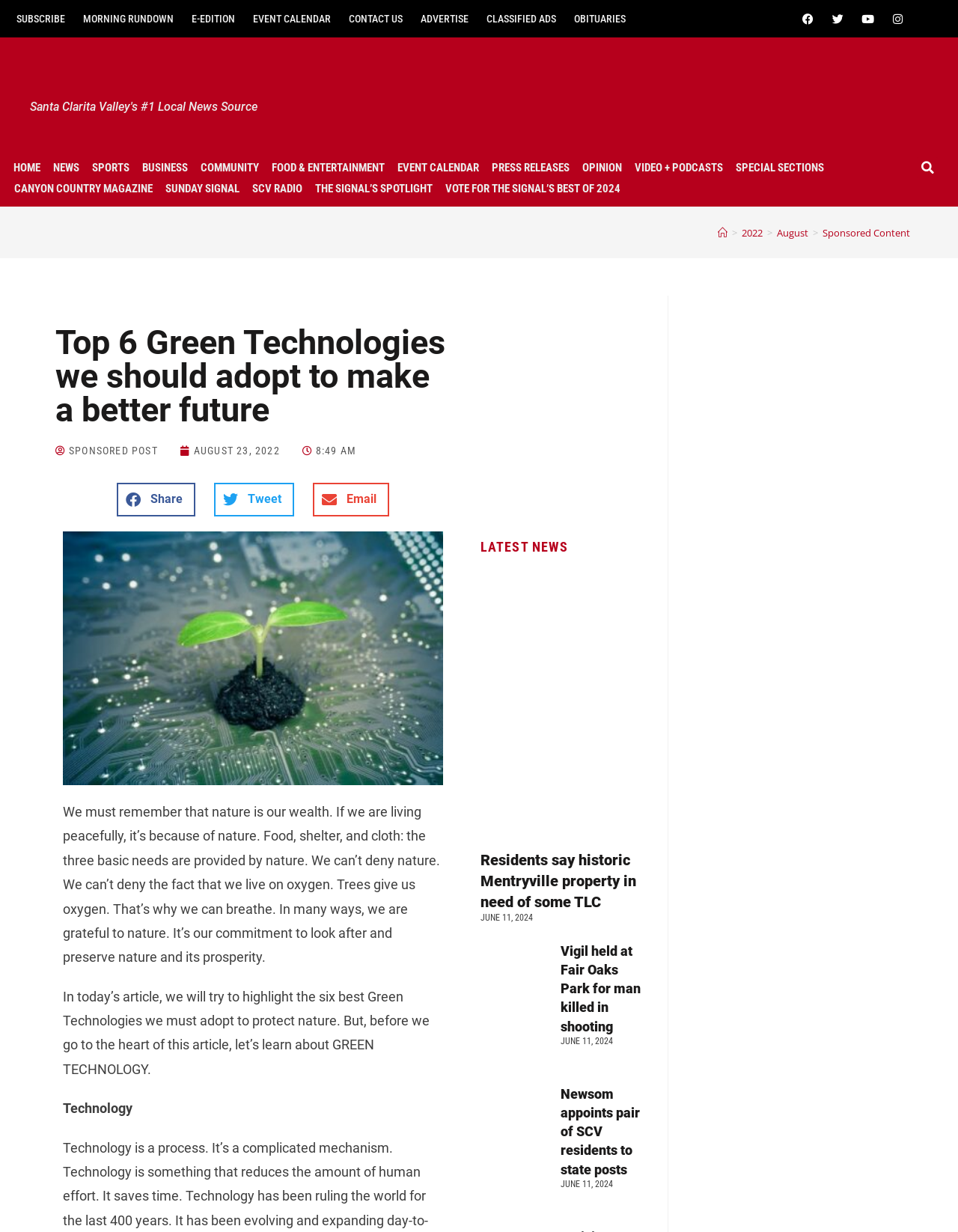What is the name of the local news source?
Can you give a detailed and elaborate answer to the question?

I found the answer by looking at the heading element with the text 'Santa Clarita Valley's #1 Local News Source' which is located at the top of the webpage, indicating that it is the name of the local news source.